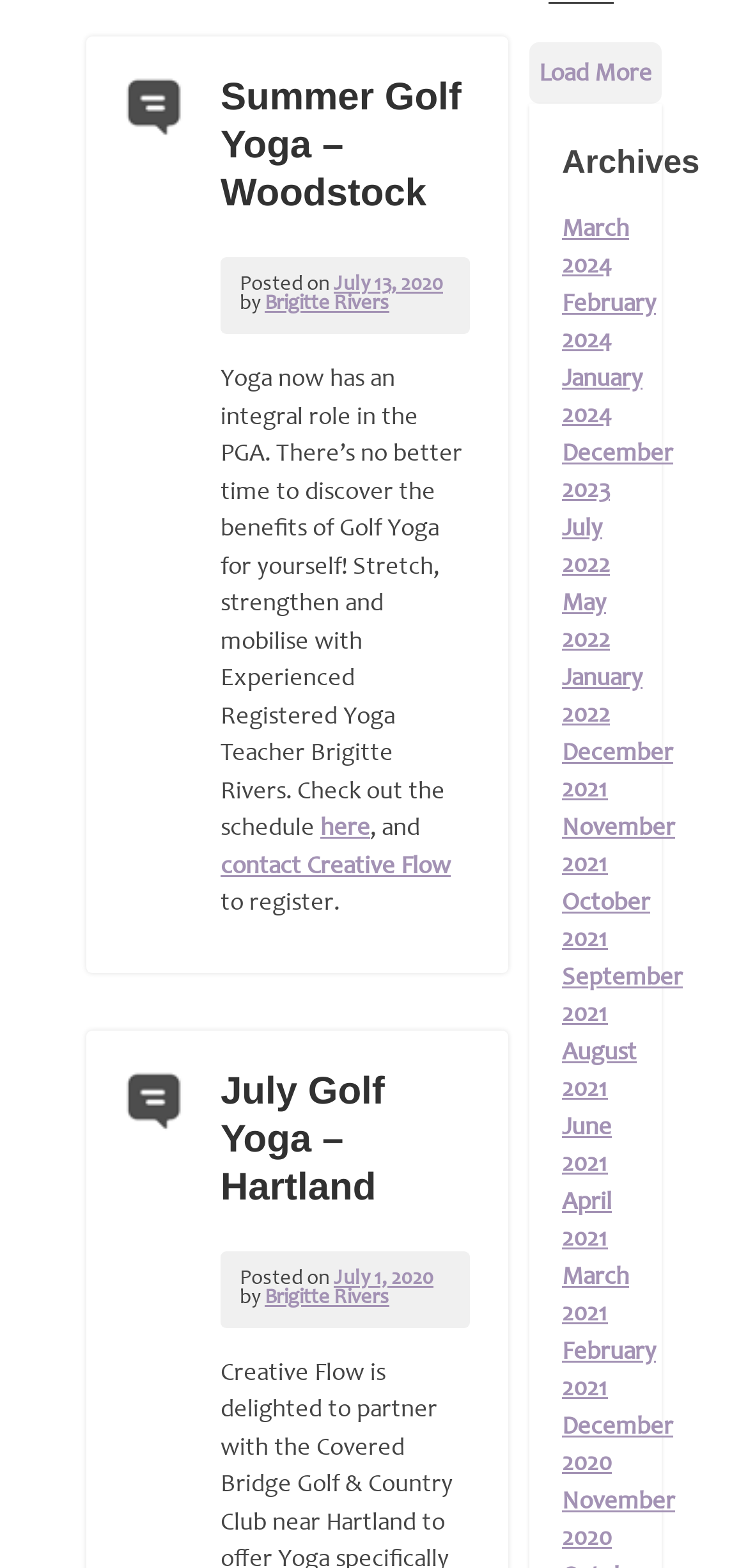Provide the bounding box coordinates of the area you need to click to execute the following instruction: "Contact Creative Flow".

[0.295, 0.546, 0.603, 0.562]